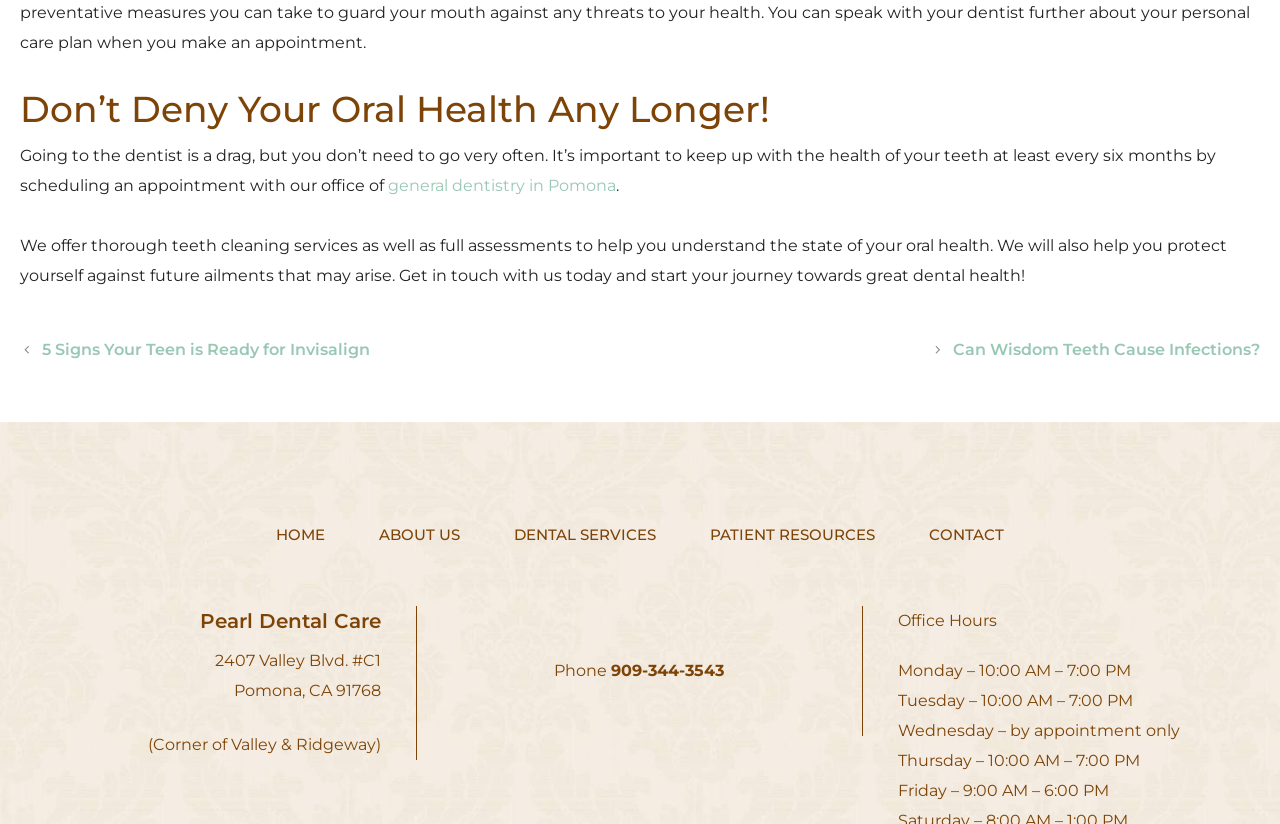Determine the bounding box coordinates of the element that should be clicked to execute the following command: "check news".

None